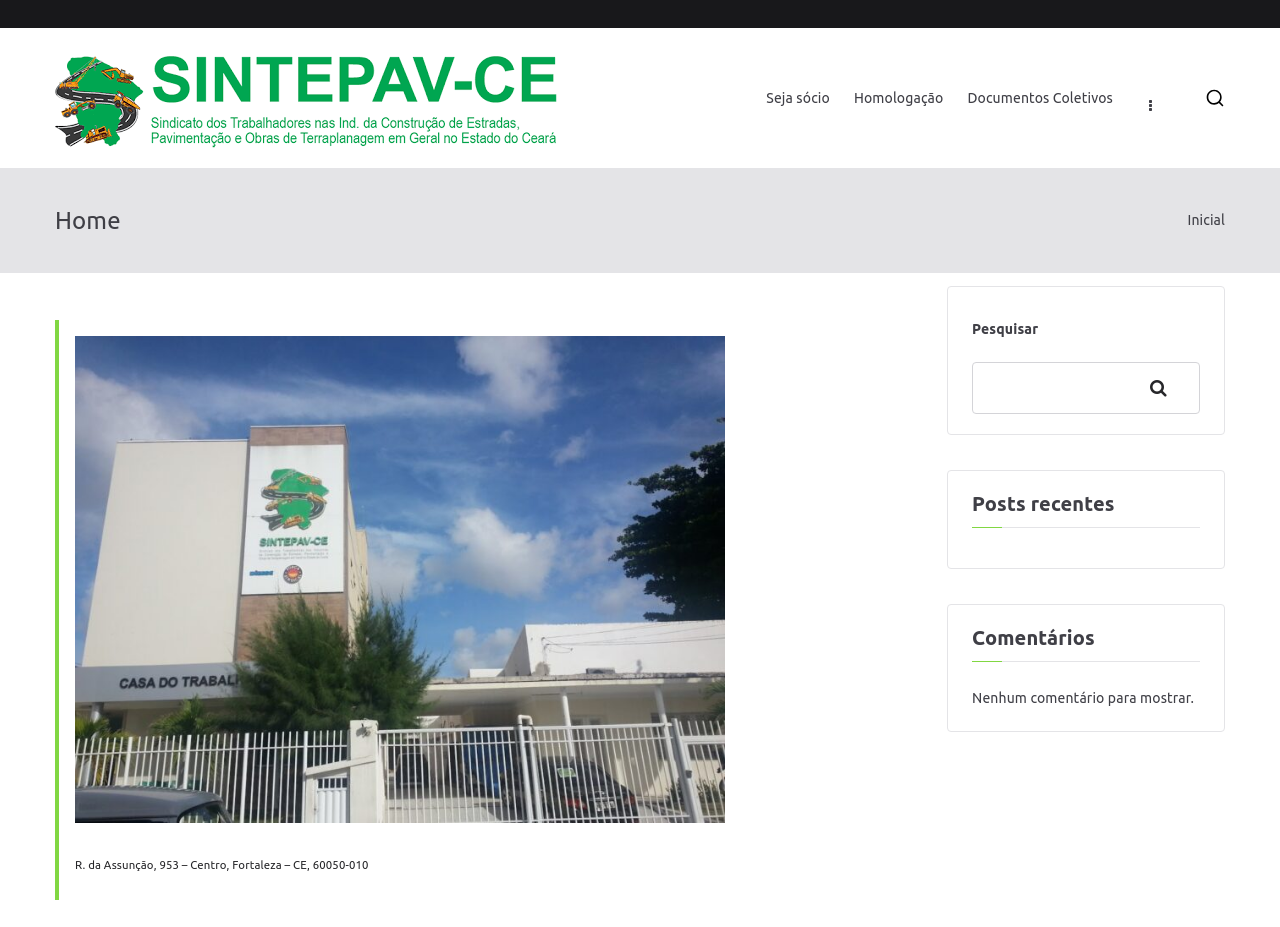Give an in-depth explanation of the webpage layout and content.

This webpage appears to be a blog or news website. At the top left, there is a link with no text, followed by a heading that reads "Home". To the right of the "Home" heading, there is a navigation section with breadcrumbs, which displays the current page as "Inicial". 

Above the breadcrumbs, there are five links in a row, starting from the left: an empty link, "Seja sócio", "Homologação", "Documentos Coletivos", and another empty link with an image. The image is positioned at the far right.

Below the navigation section, there is a blockquote that spans about two-thirds of the page width, containing an address: "R. da Assunção, 953 – Centro, Fortaleza – CE, 60050-010".

On the right side of the page, there is a search bar with a label "Pesquisar" and a button to submit the search query. 

Further down, there are two headings: "Posts recentes" and "Comentários". Under the "Comentários" heading, there is a message that reads "Nenhum comentário para mostrar", indicating that there are no comments to display.